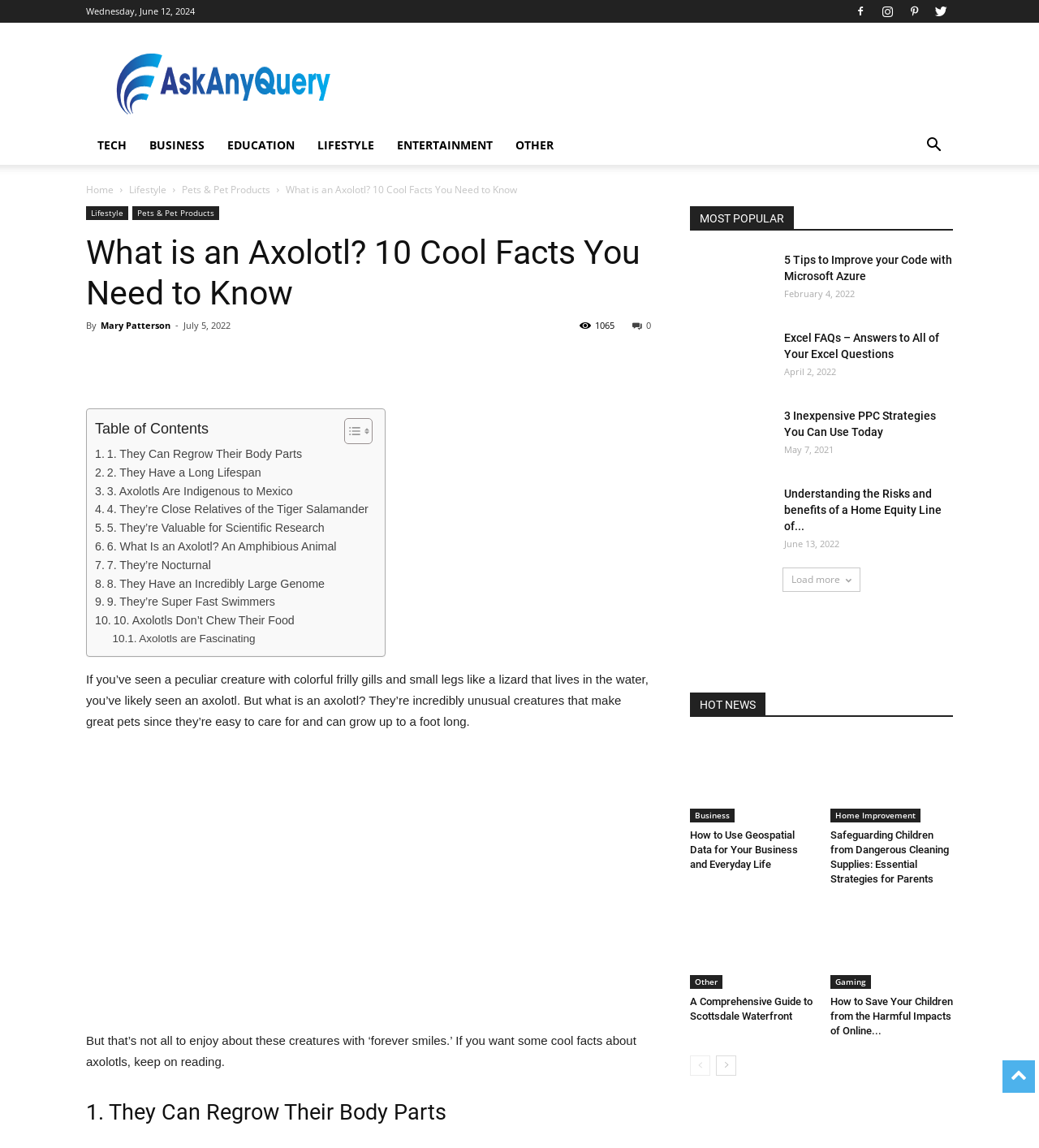Determine the bounding box coordinates of the clickable element to complete this instruction: "Click on the 'Share' button". Provide the coordinates in the format of four float numbers between 0 and 1, [left, top, right, bottom].

[0.122, 0.31, 0.147, 0.321]